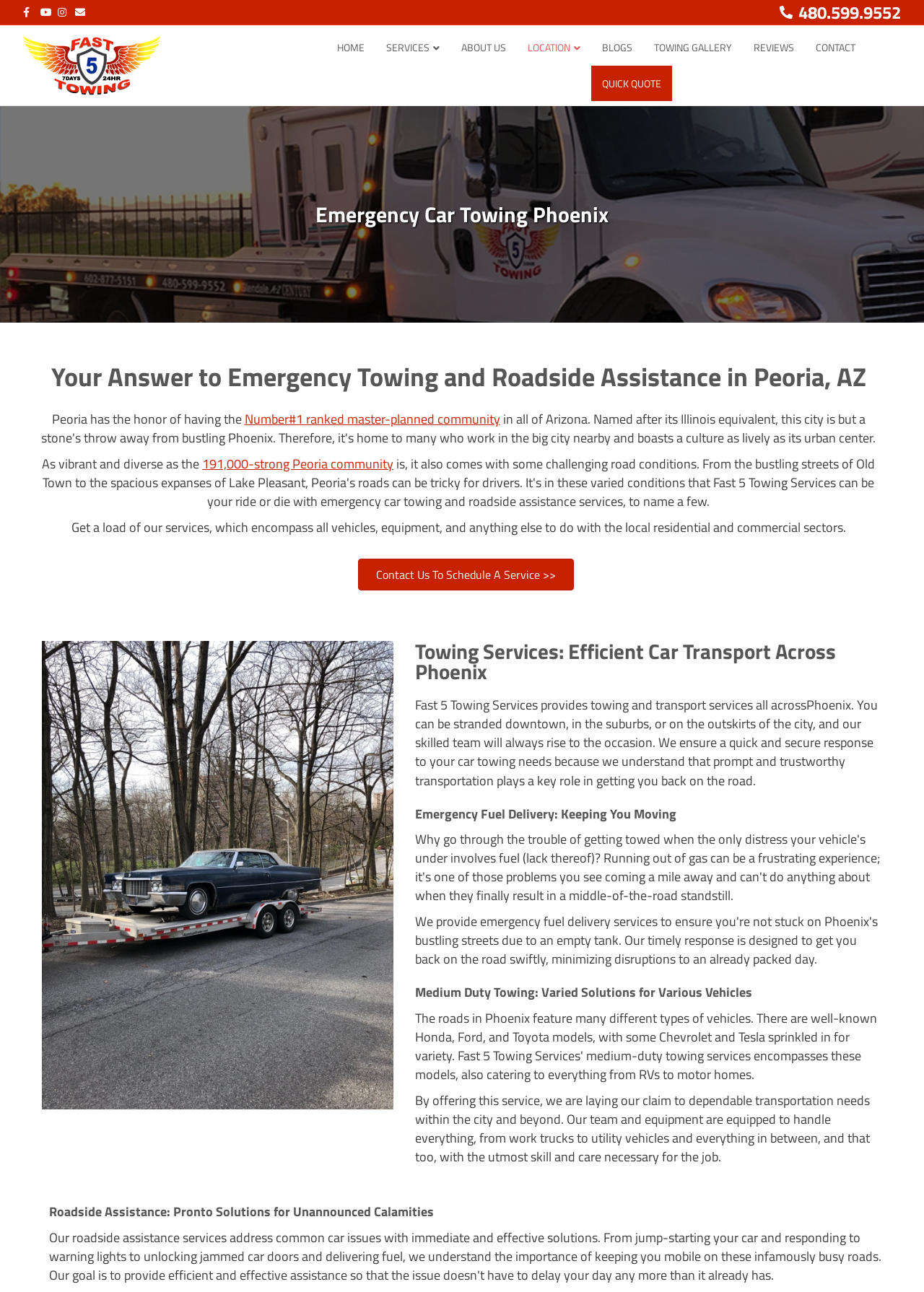Show the bounding box coordinates for the element that needs to be clicked to execute the following instruction: "Navigate to the SERVICES page". Provide the coordinates in the form of four float numbers between 0 and 1, i.e., [left, top, right, bottom].

[0.407, 0.023, 0.488, 0.052]